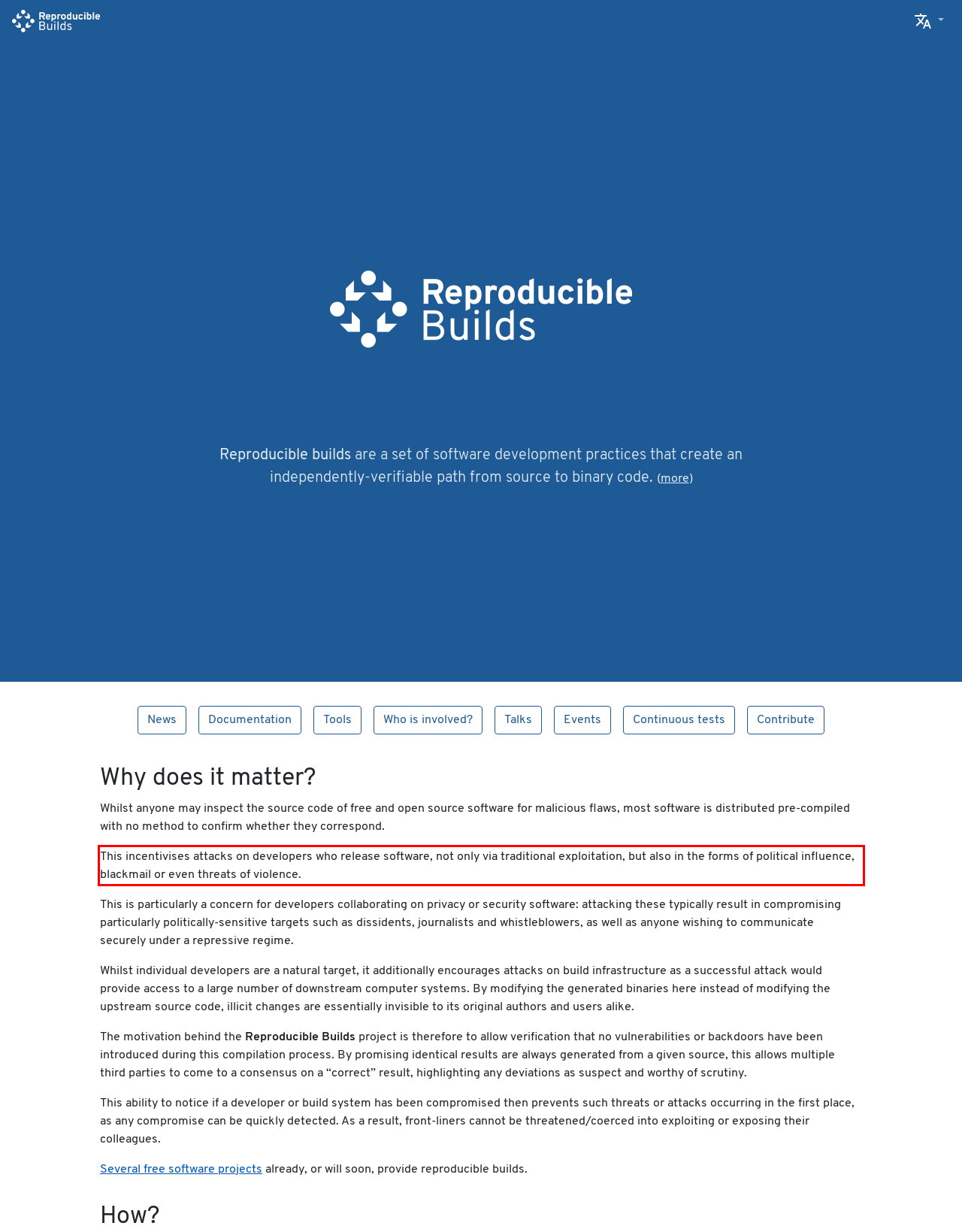Please extract the text content from the UI element enclosed by the red rectangle in the screenshot.

This incentivises attacks on developers who release software, not only via traditional exploitation, but also in the forms of political influence, blackmail or even threats of violence.